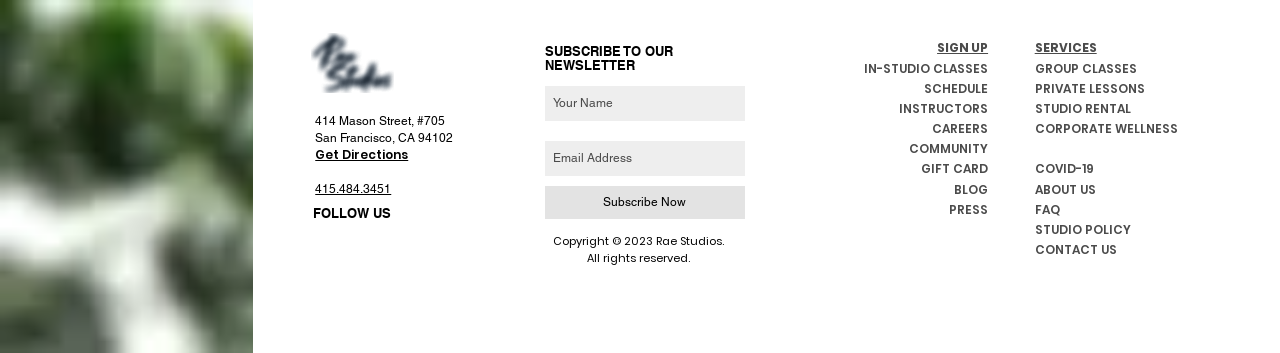What is the phone number for inquiries?
Refer to the image and provide a one-word or short phrase answer.

415.484.3451